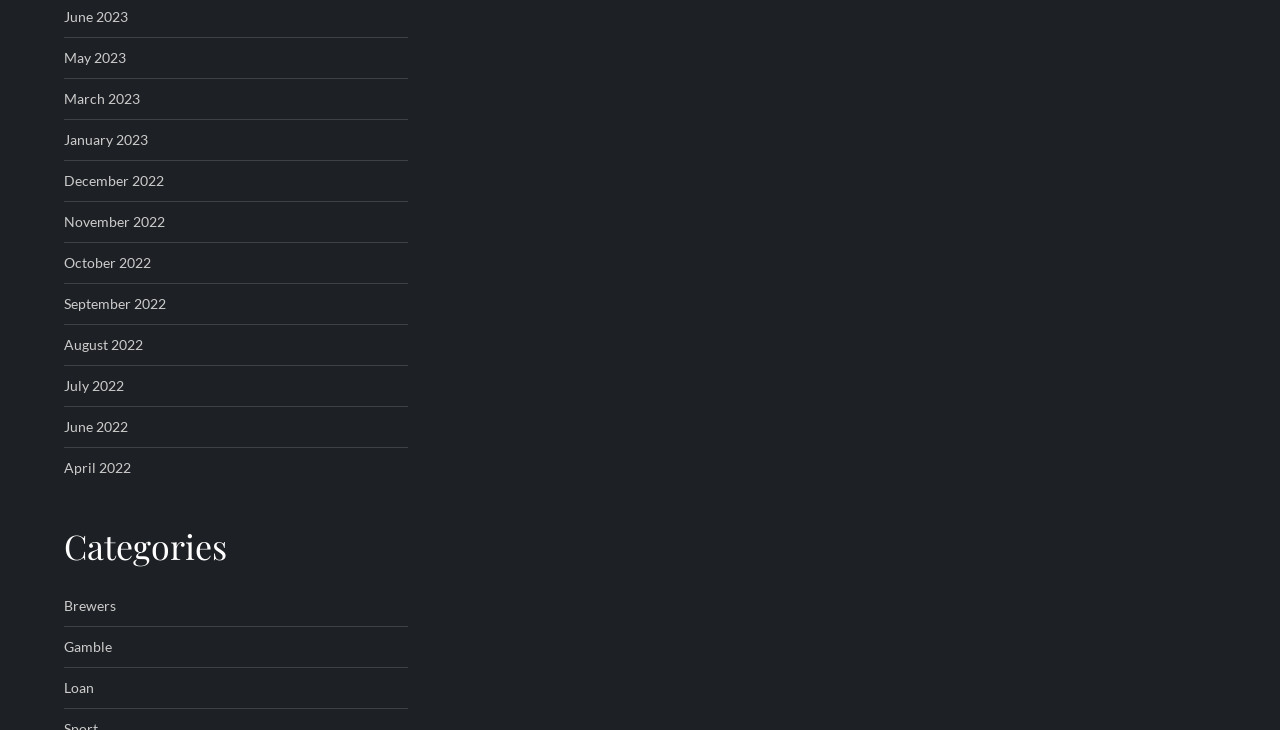How many categories are listed?
Look at the image and respond with a one-word or short-phrase answer.

3